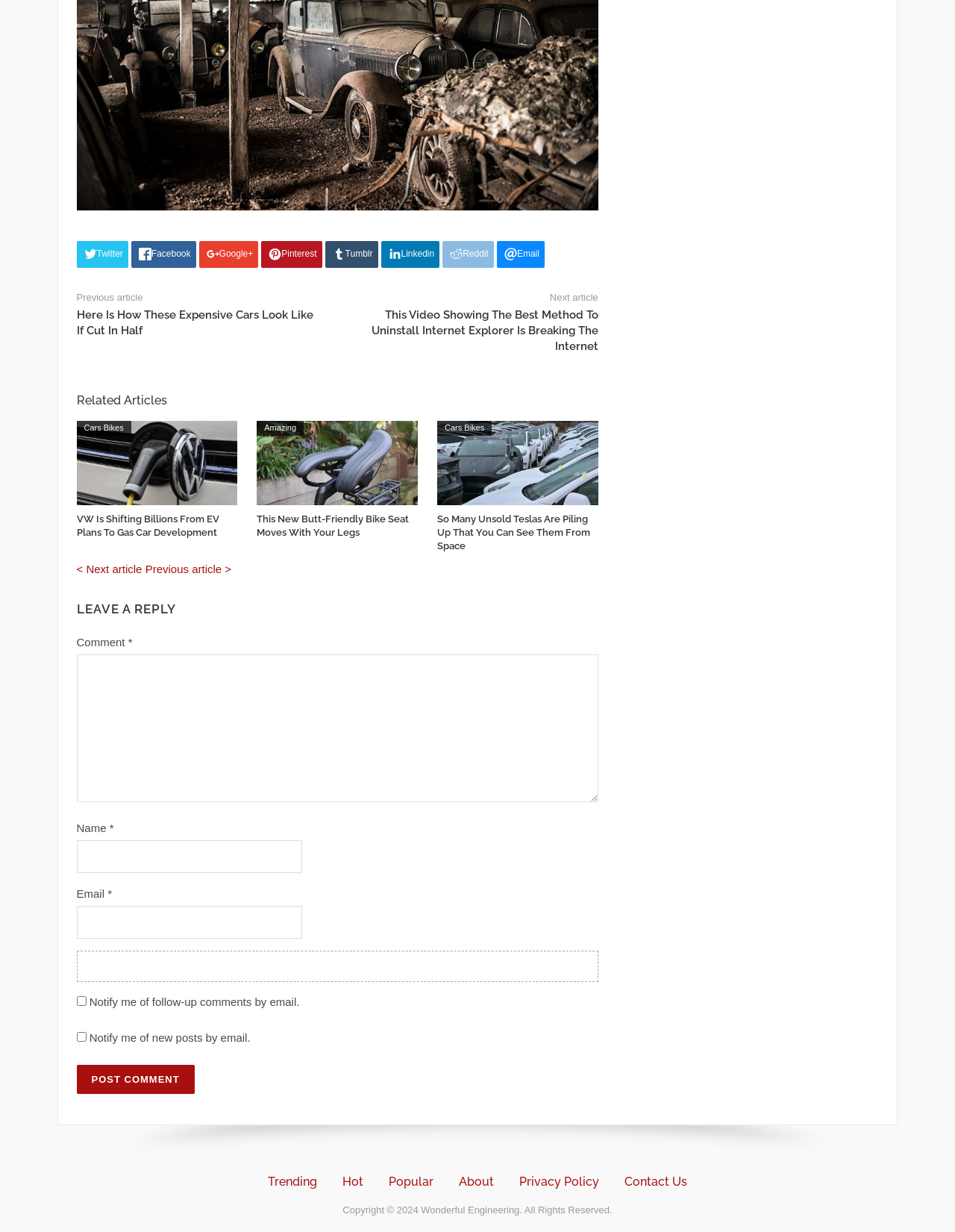What is the purpose of the textbox labeled 'Email *'?
Provide a well-explained and detailed answer to the question.

The textbox labeled 'Email *' is required and is used to enter an email address, likely for the purpose of commenting on an article or receiving notifications.